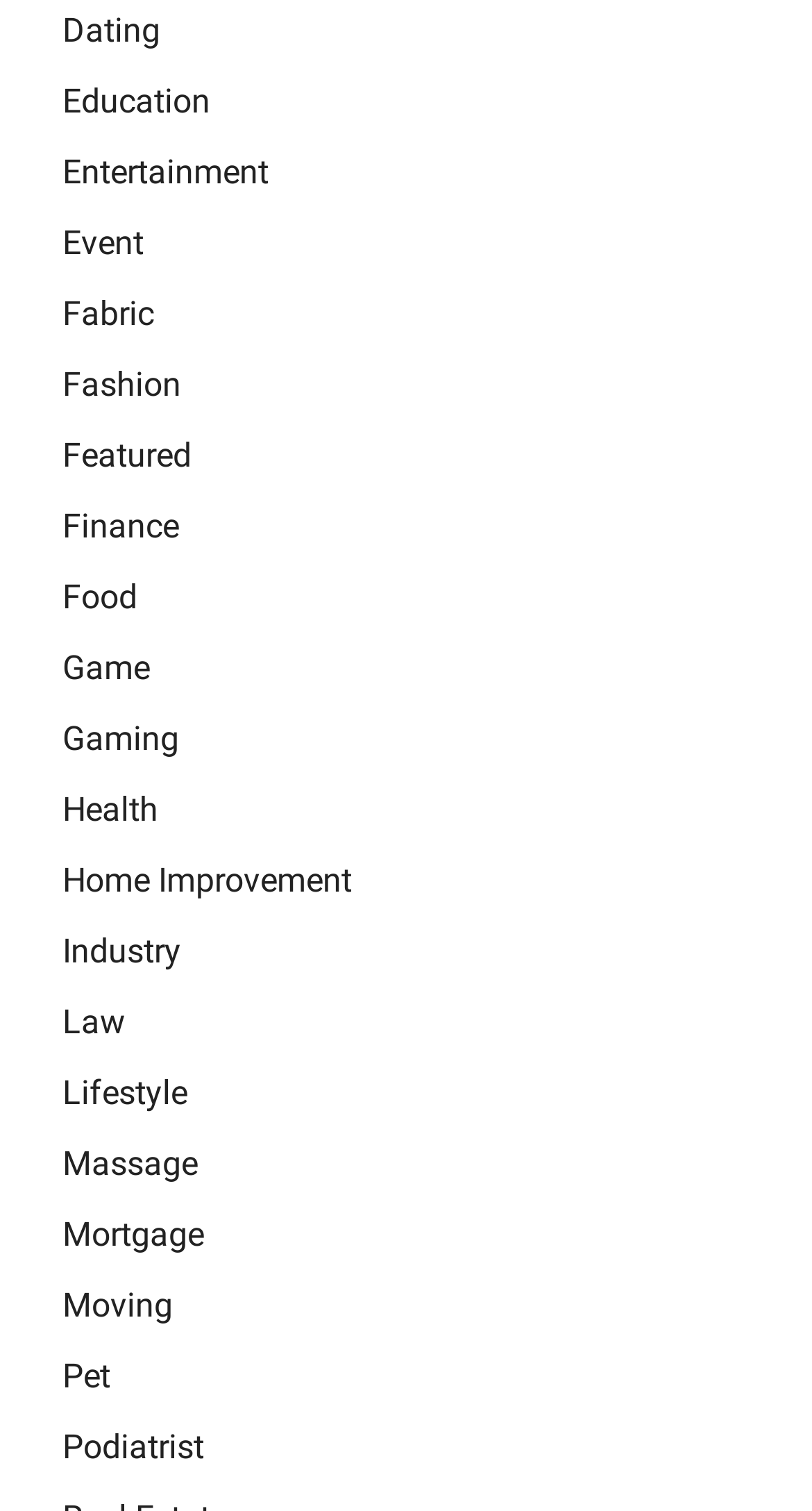Are the categories listed in alphabetical order?
Please provide a single word or phrase based on the screenshot.

Yes